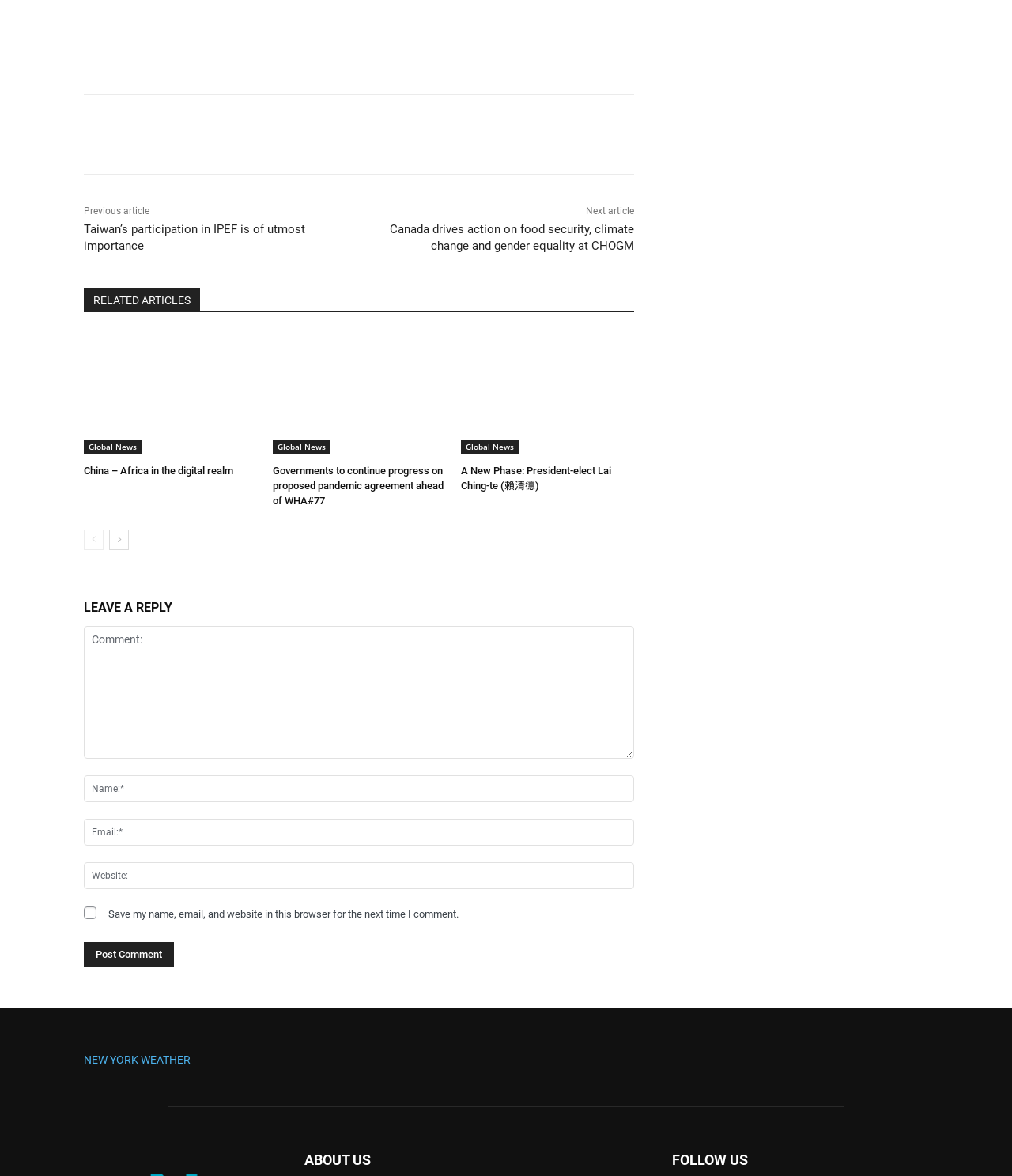What is the function of the 'Post Comment' button?
Using the image as a reference, answer the question in detail.

The 'Post Comment' button is located at the bottom of the webpage, and its function is to allow users to submit their comments on the article after filling in the required fields such as name, email, and comment.